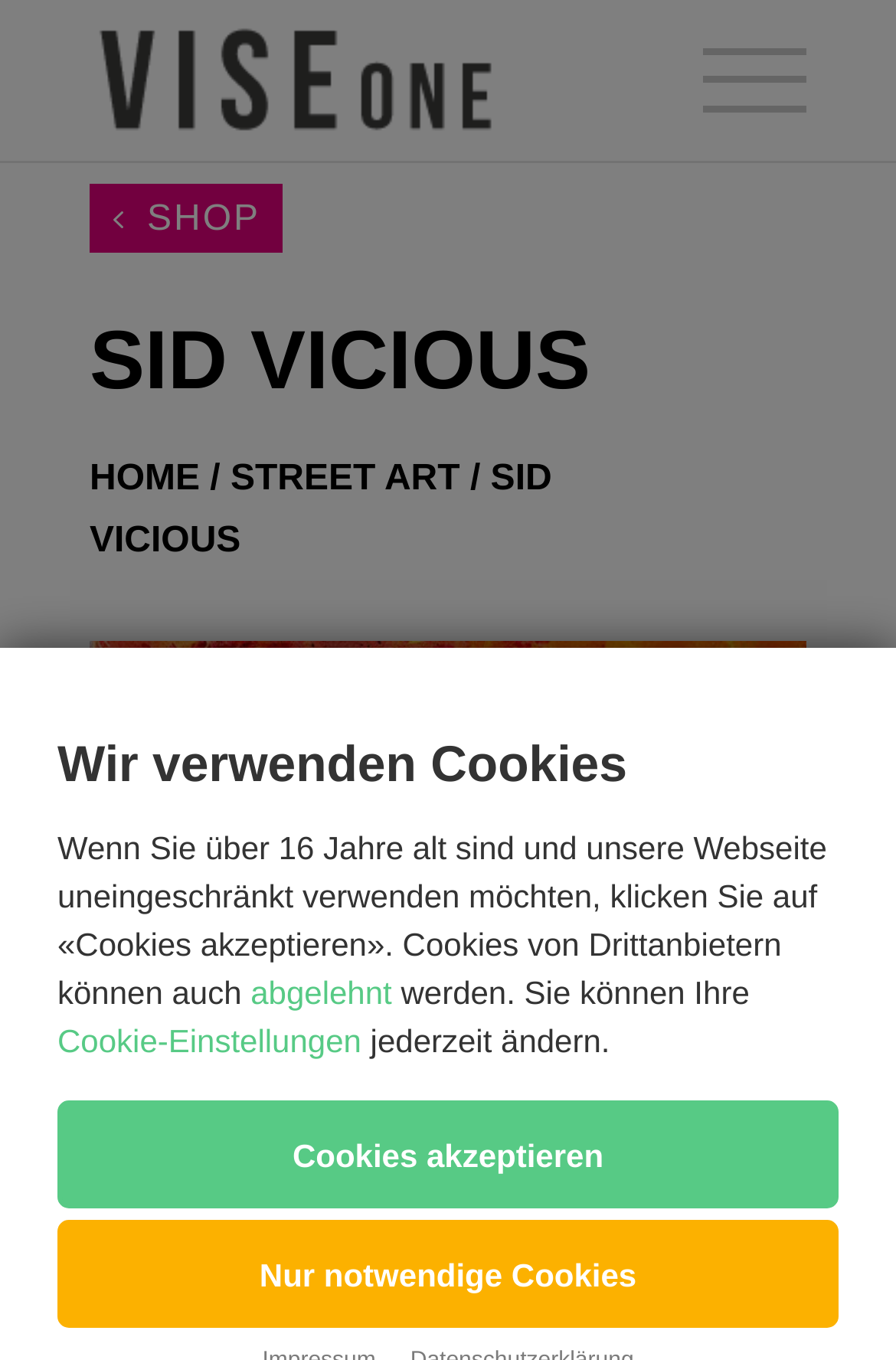Please determine the bounding box coordinates of the element's region to click for the following instruction: "go to shop".

[0.1, 0.135, 0.316, 0.186]